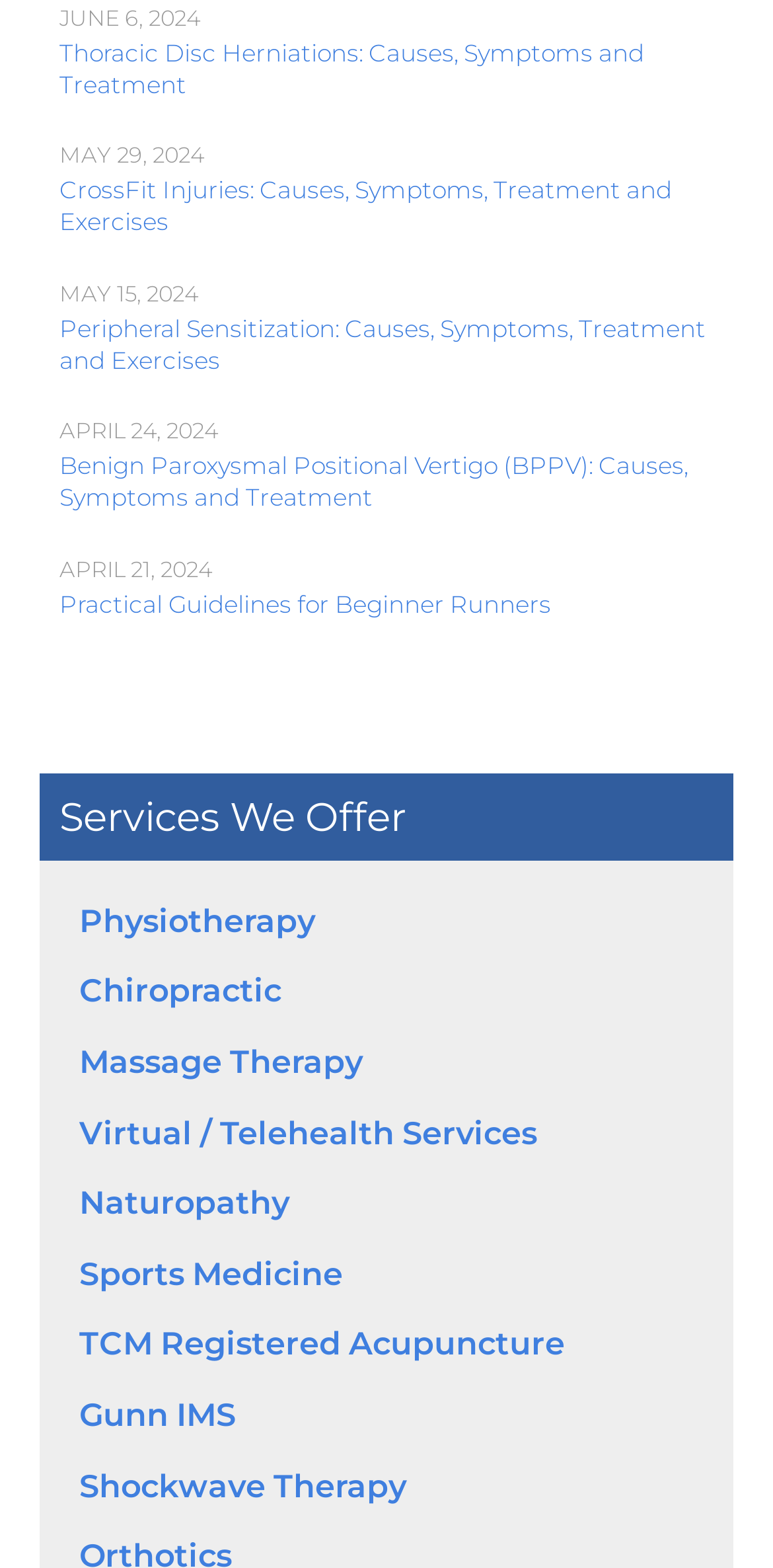What services are offered by this healthcare provider?
With the help of the image, please provide a detailed response to the question.

I found the services by looking at the links under the StaticText 'Services We Offer'. The links include 'Physiotherapy', 'Chiropractic', 'Massage Therapy', and several others.